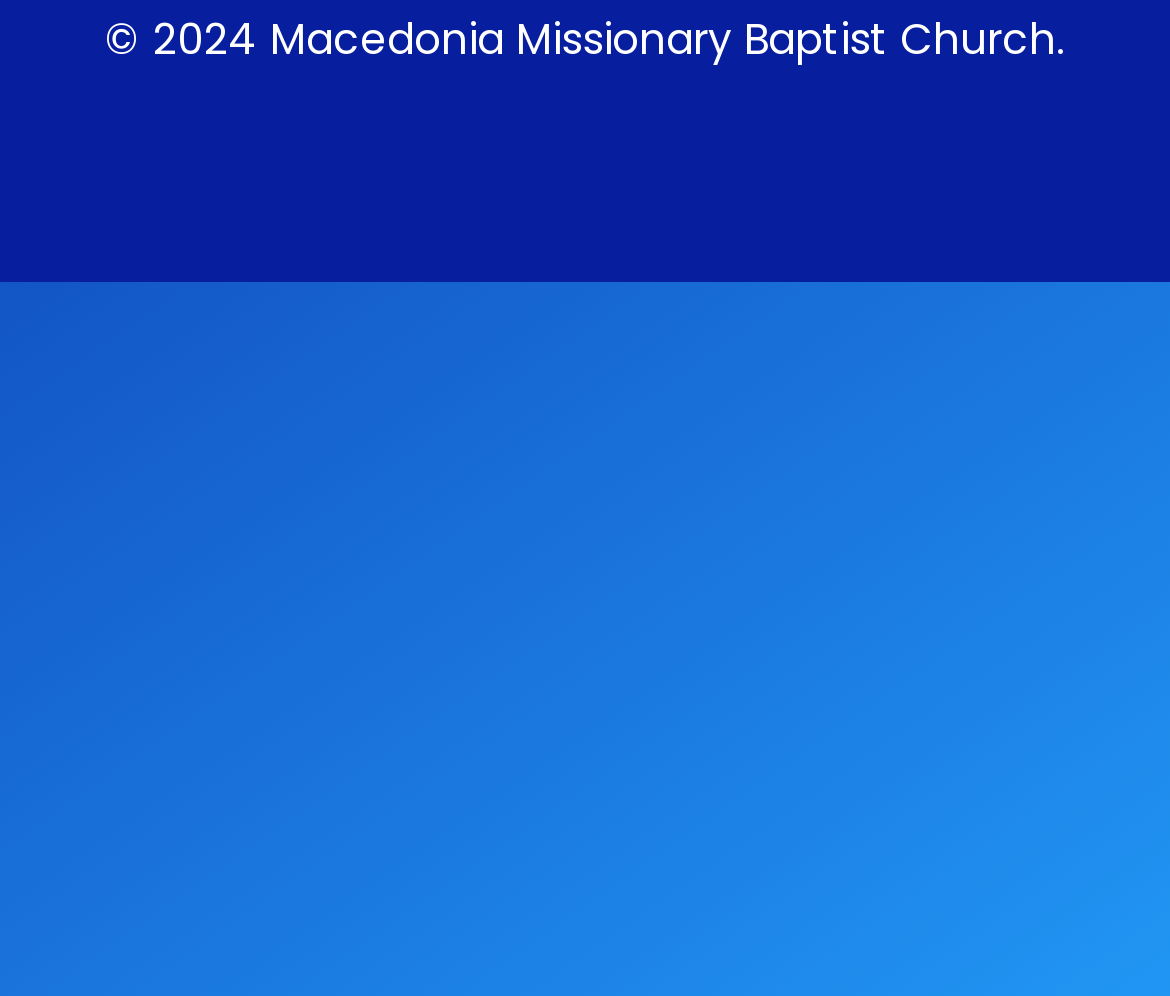Determine the bounding box coordinates for the UI element matching this description: "Greeters".

[0.733, 0.266, 0.915, 0.336]